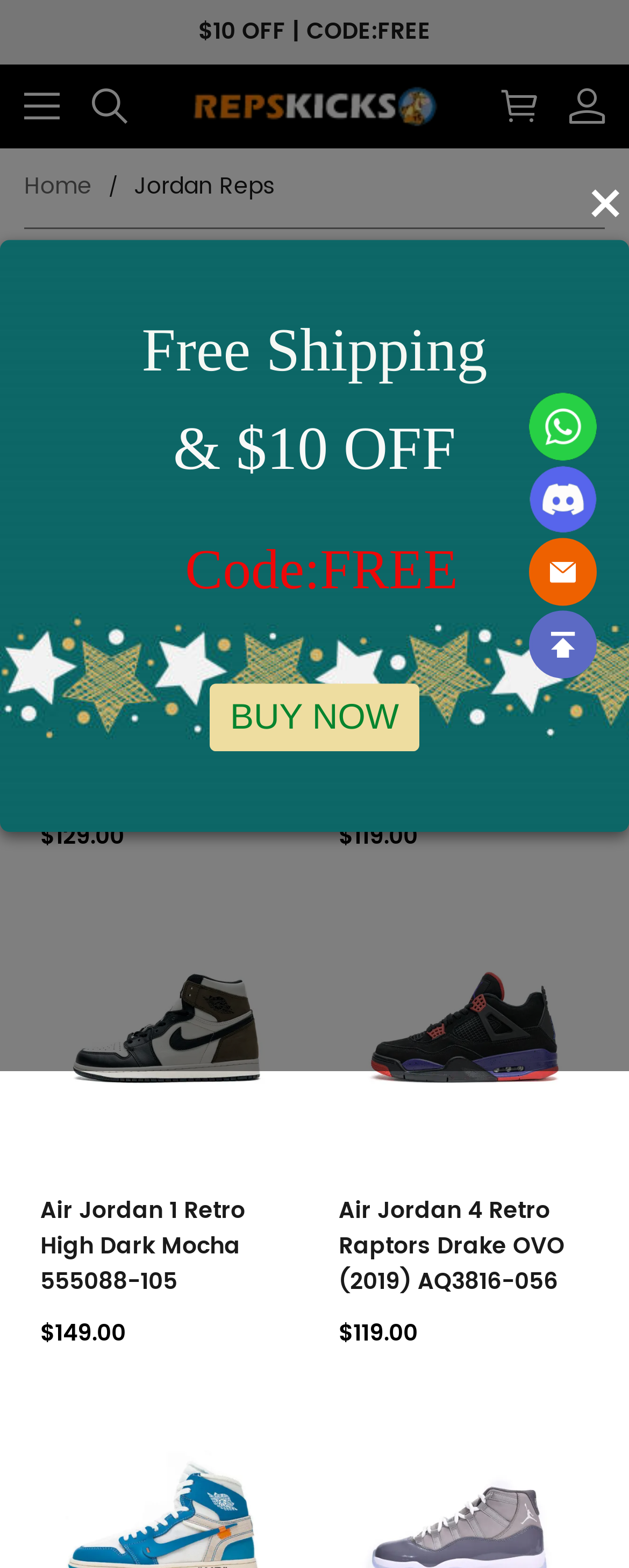Find the bounding box coordinates of the clickable area that will achieve the following instruction: "Go to home page".

[0.038, 0.11, 0.146, 0.13]